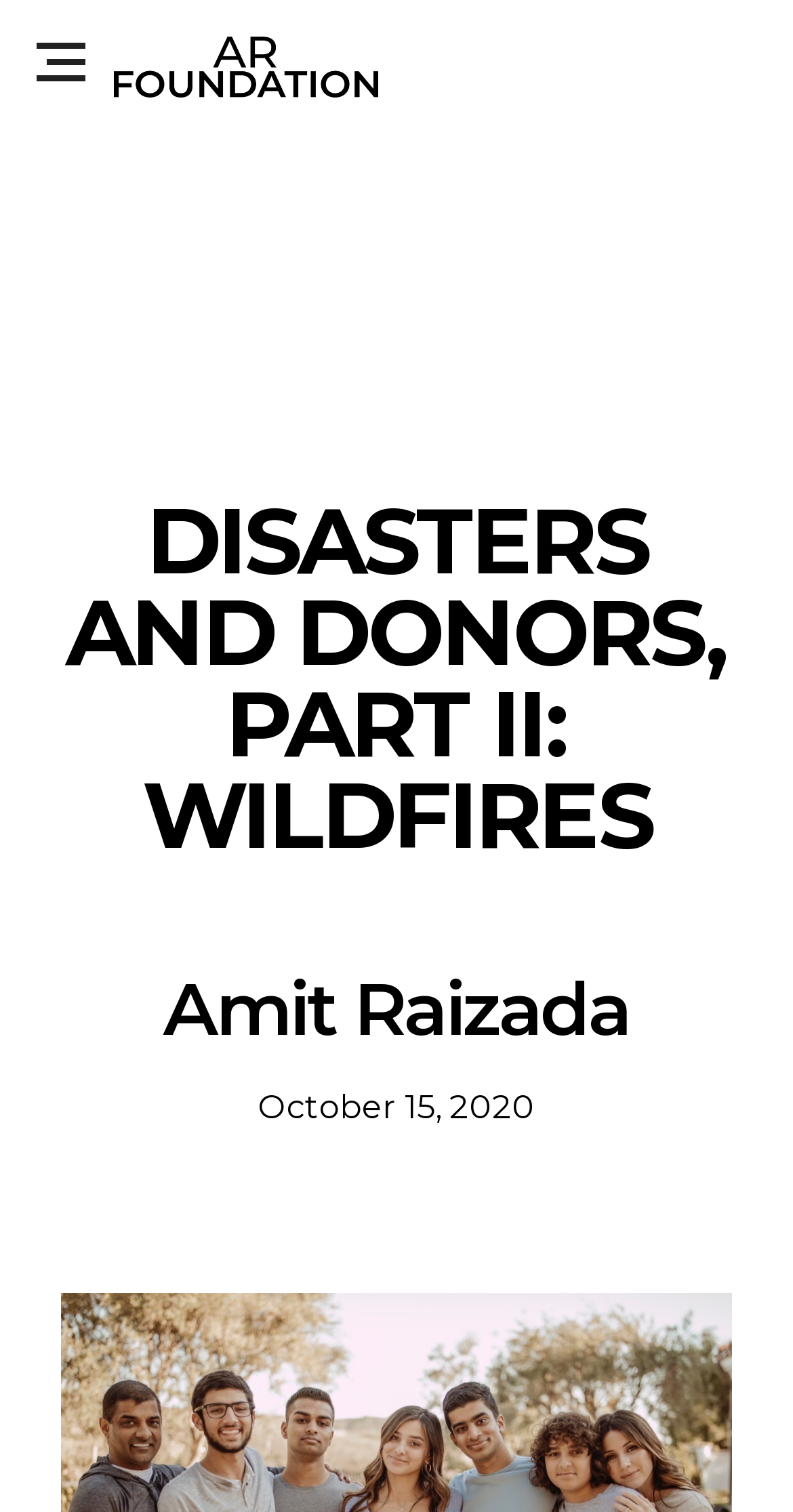Generate a thorough description of the webpage.

The webpage is about philanthropist Amit Raizada's explanation on how donors can help during the historic wildfire season across the Western US. 

At the top left corner, there is a button accompanied by a small image. Below this, there is a figure with a link and an image, which spans across the top section of the page. 

The main content of the webpage is divided into sections, with a large heading "DISASTERS AND DONORS, PART II: WILDFIRES" situated near the top center of the page. Below this, there is a smaller heading "Amit Raizada" positioned slightly to the right. 

Further down, there is a paragraph of text with a date "October 15, 2020" located near the bottom center of the page.